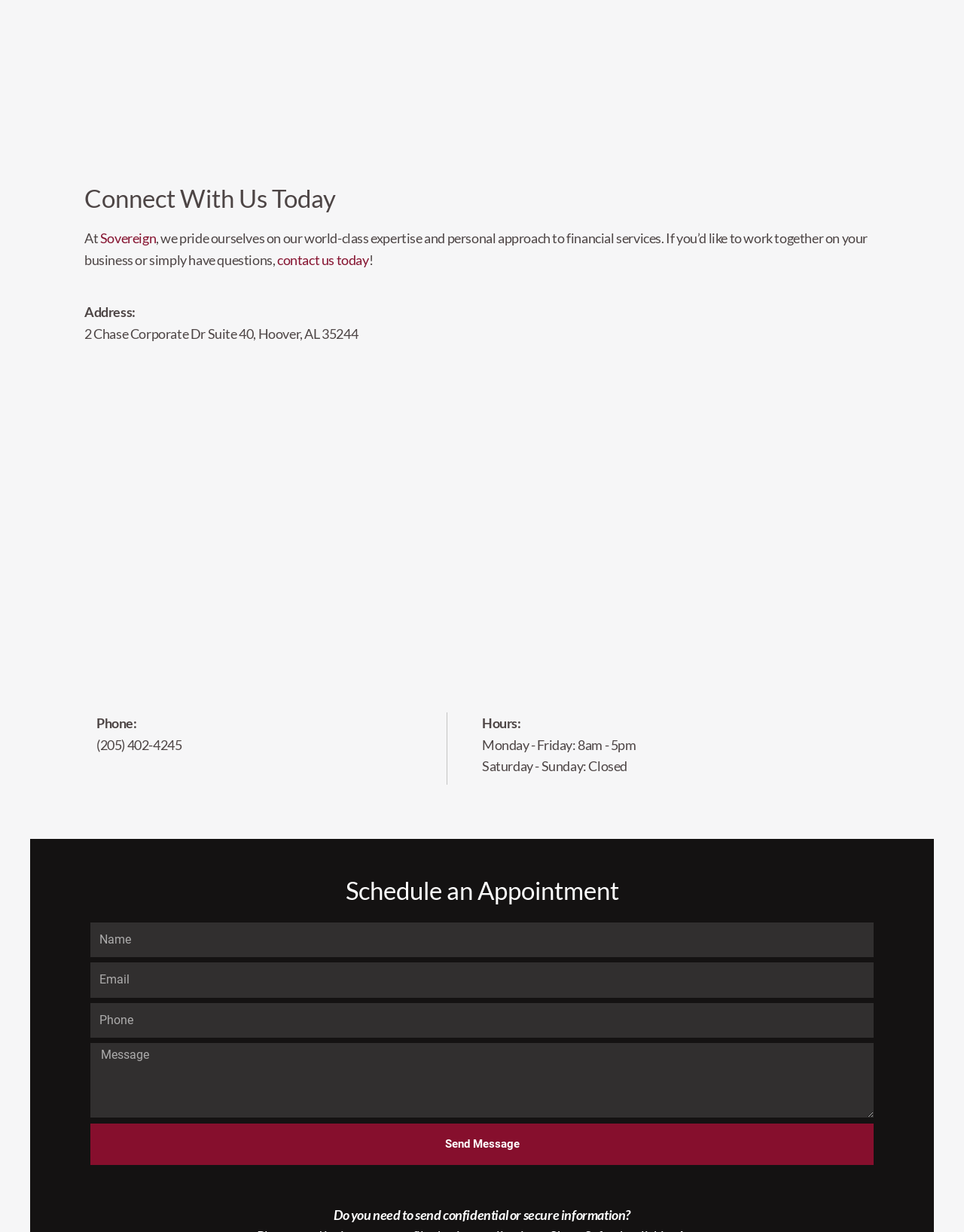Please give a short response to the question using one word or a phrase:
Is the email field required in the 'Schedule an Appointment' form?

Yes